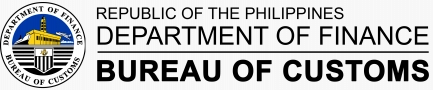Paint a vivid picture with your description of the image.

The image displays the official logo of the Bureau of Customs, part of the Department of Finance of the Republic of the Philippines. The logo features a prominent seal that includes architectural motifs and elements symbolizing the authority and governance of the bureau. Below the emblem, the text "Bureau of Customs" is prominently displayed in bold letters, indicating the agency's vital role in regulating and managing customs practices within the country. This image is often associated with the Bureau's efforts in enhancing trade compliance, enforcing laws against smuggling, and protecting the economy through effective customs management.